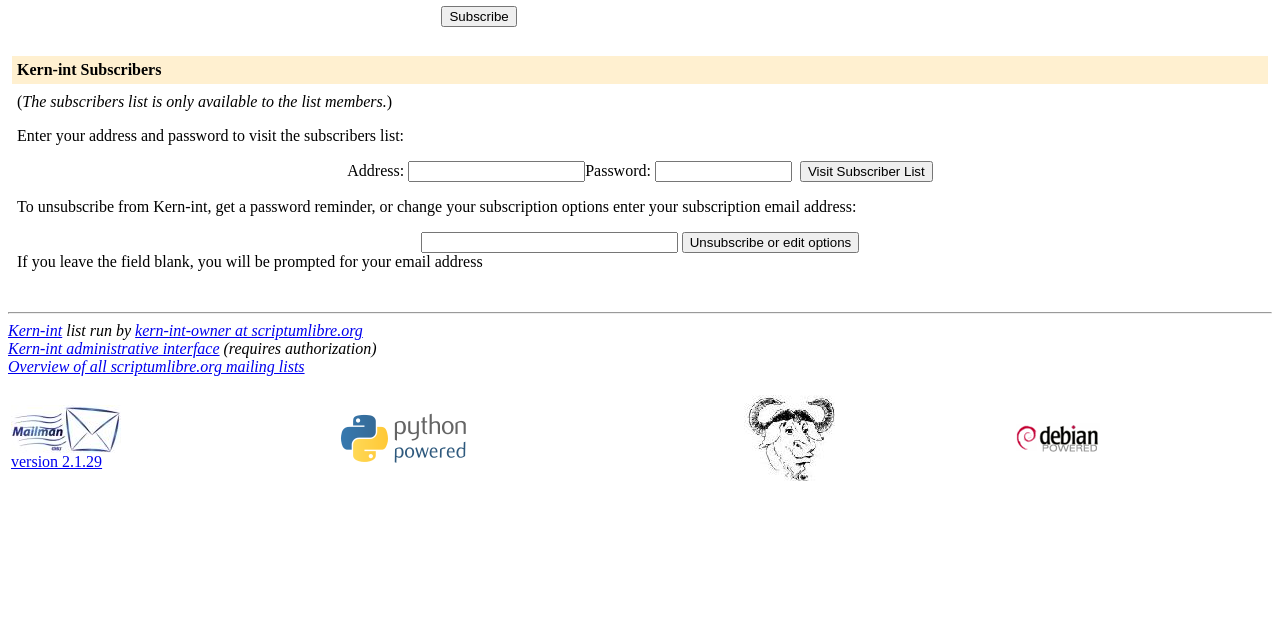For the following element description, predict the bounding box coordinates in the format (top-left x, top-left y, bottom-right x, bottom-right y). All values should be floating point numbers between 0 and 1. Description: alt="GNU's Not Unix"

[0.581, 0.73, 0.652, 0.756]